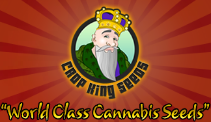Illustrate the scene in the image with a detailed description.

The image features the logo of "Crop King Seeds," prominently displaying a character with a royal crown and a long beard, reflecting a playful yet authoritative theme. The character symbolizes expertise in cannabis cultivation, reinforcing the brand's identity. Surrounding the character is a circular emblem with the name "Crop King Seeds" boldly displayed. Below, the phrase "World Class Cannabis Seeds" is artistically rendered in an engaging font, emphasizing the company’s commitment to quality. The vibrant red background, enhanced with radial bursts, accentuates the brand’s energy and appeal within the cannabis industry. This visual representation captures both the fun and seriousness of cannabis cultivation, making it recognizable and inviting.